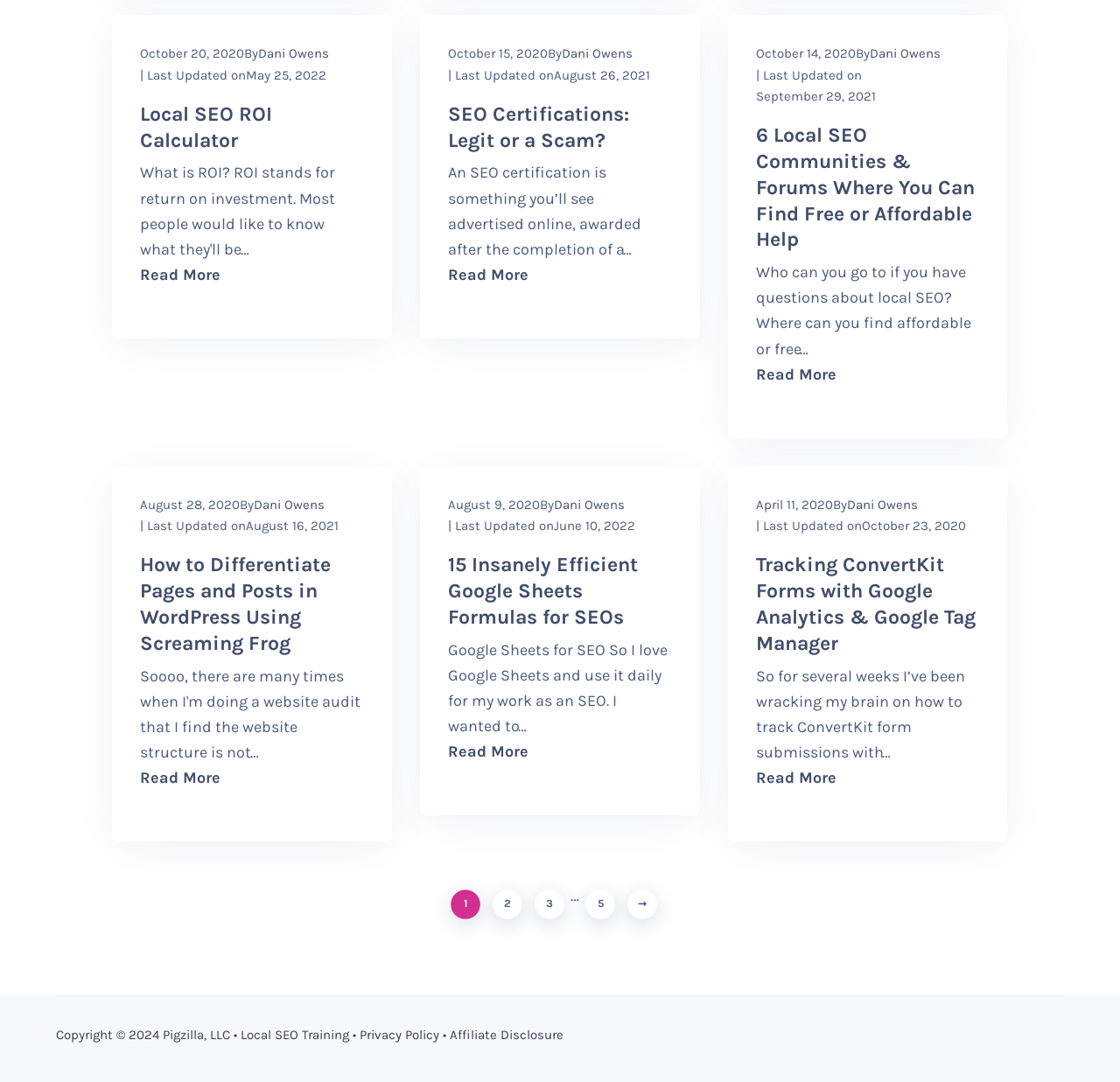Bounding box coordinates should be provided in the format (top-left x, top-left y, bottom-right x, bottom-right y) with all values between 0 and 1. Identify the bounding box for this UI element: Local SEO Training

[0.215, 0.949, 0.312, 0.964]